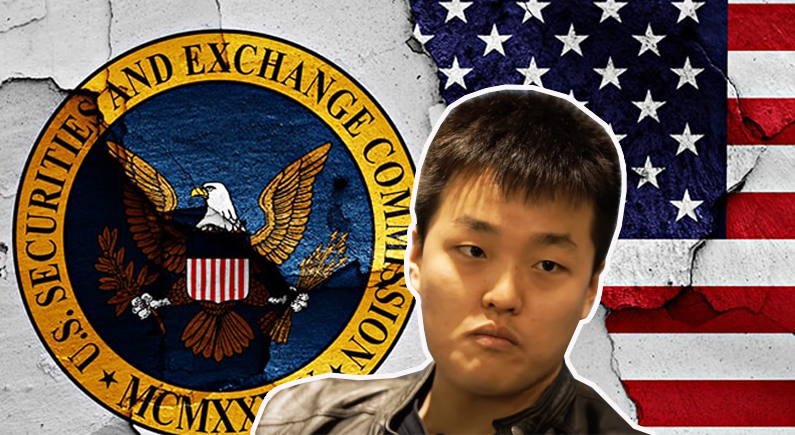What is the texture of the wall in the foreground?
Using the screenshot, give a one-word or short phrase answer.

Cracked